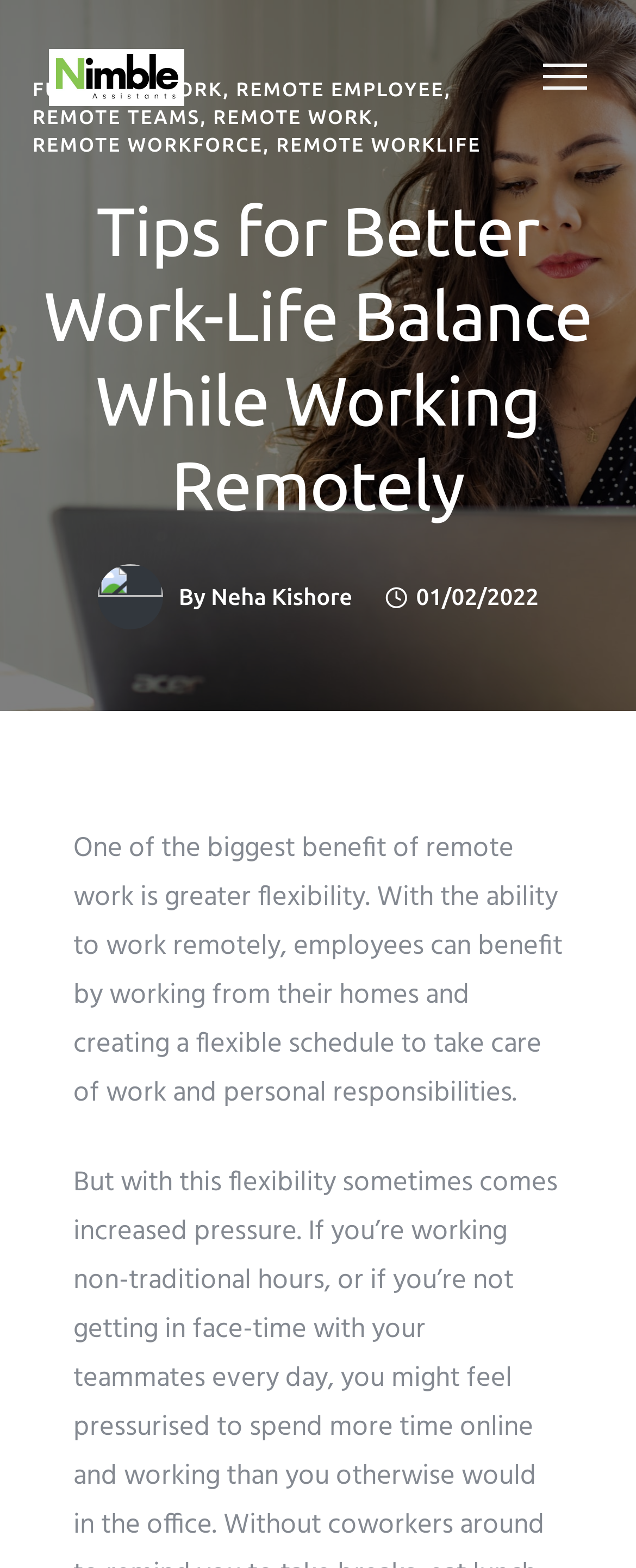Please specify the bounding box coordinates for the clickable region that will help you carry out the instruction: "Click on FUTURE OF WORK".

[0.051, 0.052, 0.351, 0.064]